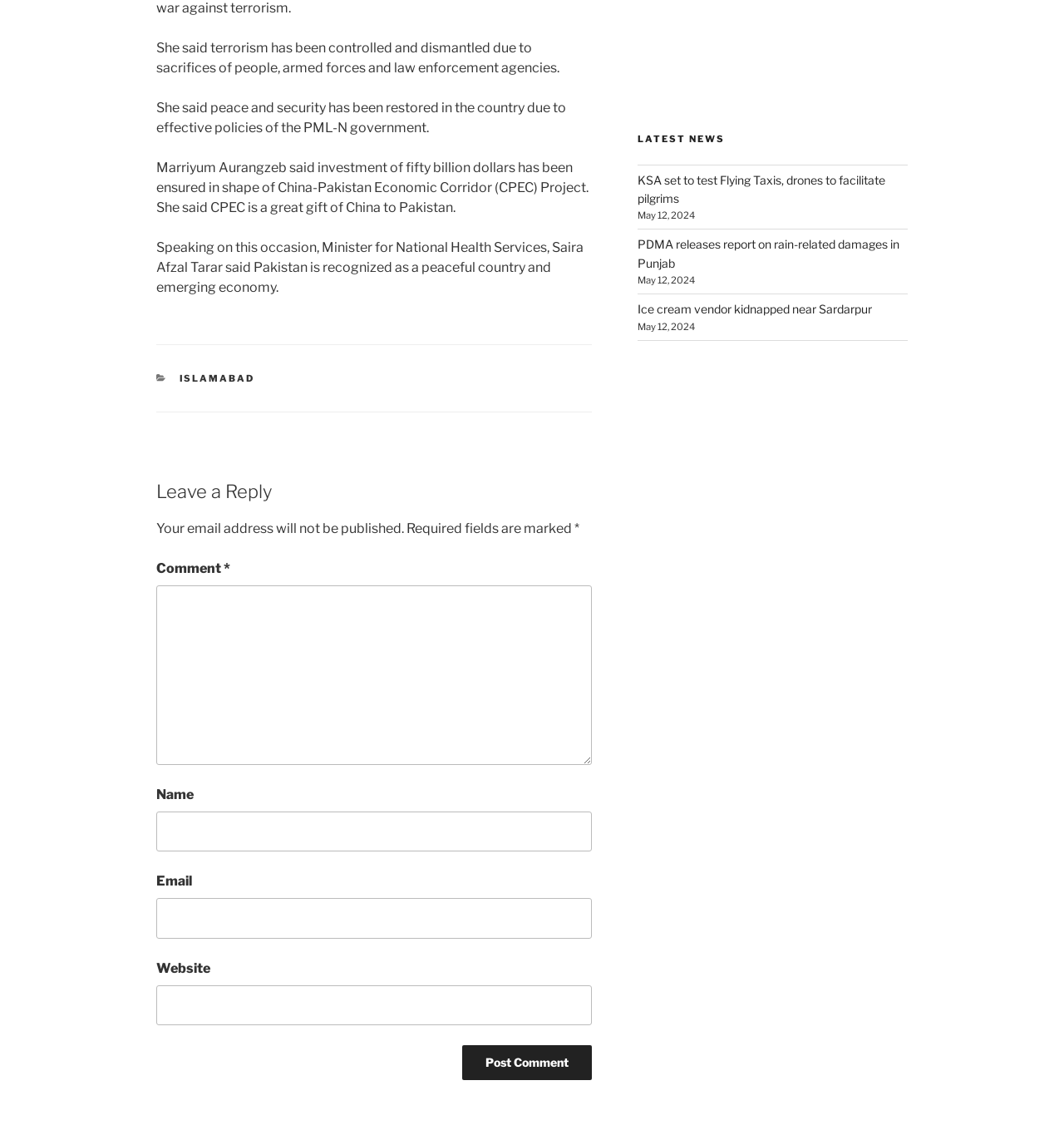Identify the bounding box of the UI element described as follows: "parent_node: Email aria-describedby="email-notes" name="email"". Provide the coordinates as four float numbers in the range of 0 to 1 [left, top, right, bottom].

[0.147, 0.799, 0.556, 0.834]